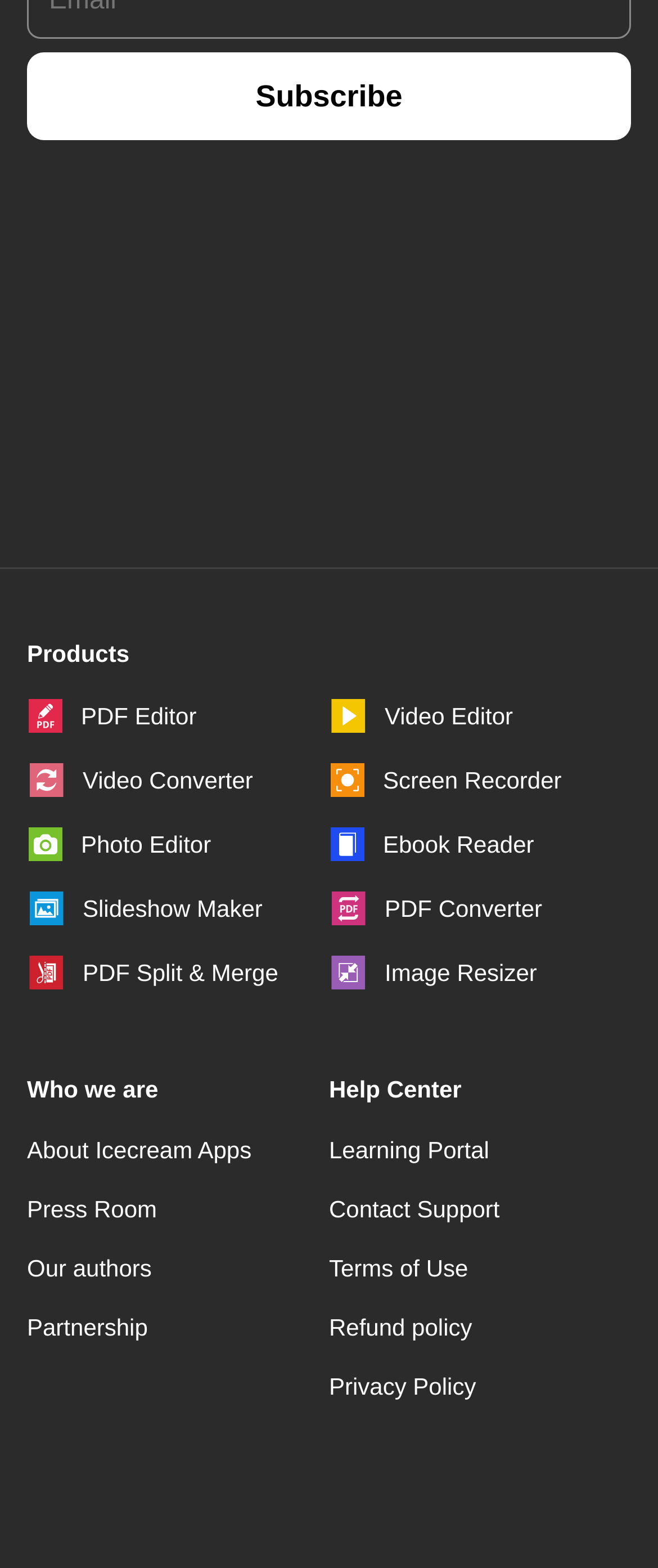Please reply to the following question using a single word or phrase: 
What is the name of the company behind the products?

Icecream Apps